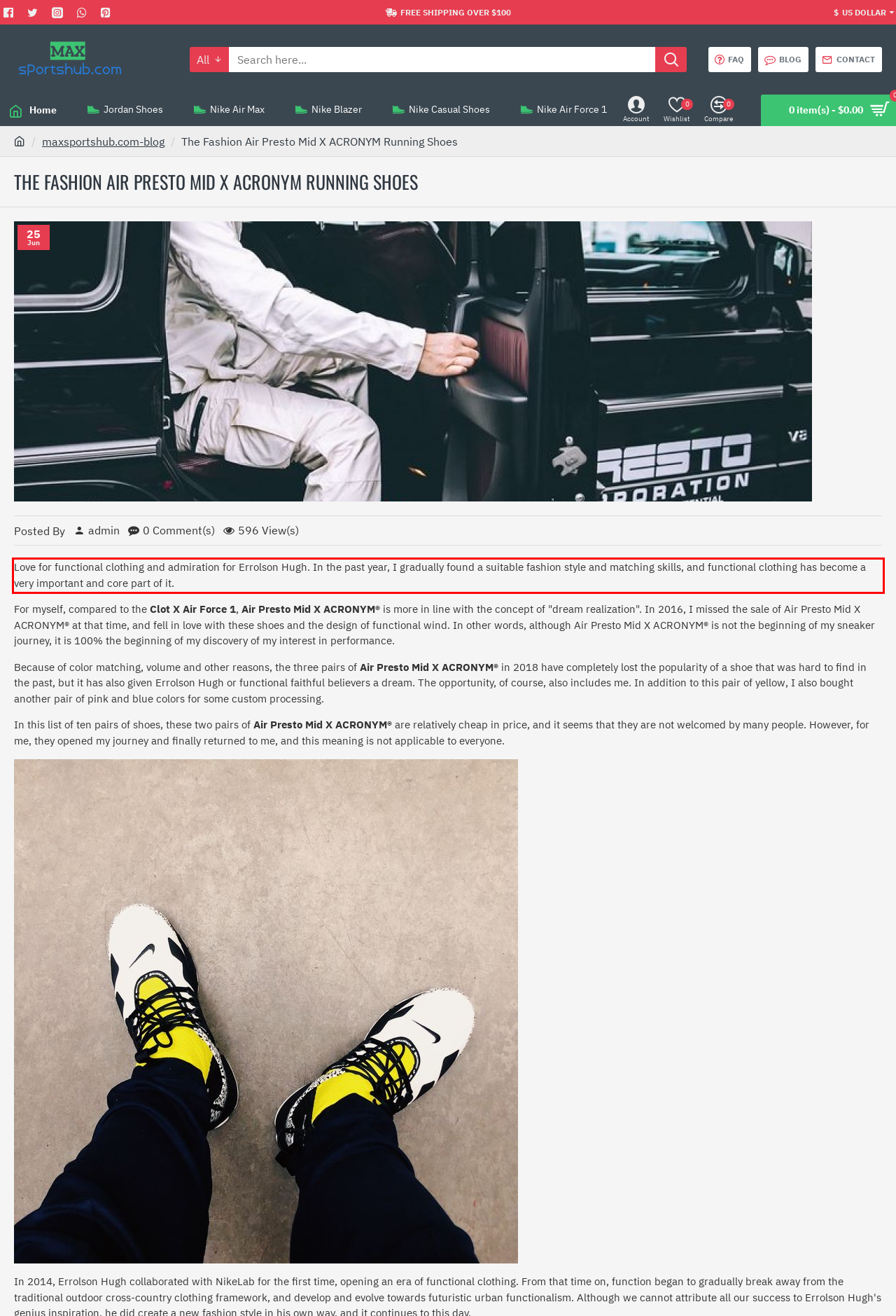Given the screenshot of a webpage, identify the red rectangle bounding box and recognize the text content inside it, generating the extracted text.

Love for functional clothing and admiration for Errolson Hugh. In the past year, I gradually found a suitable fashion style and matching skills, and functional clothing has become a very important and core part of it.